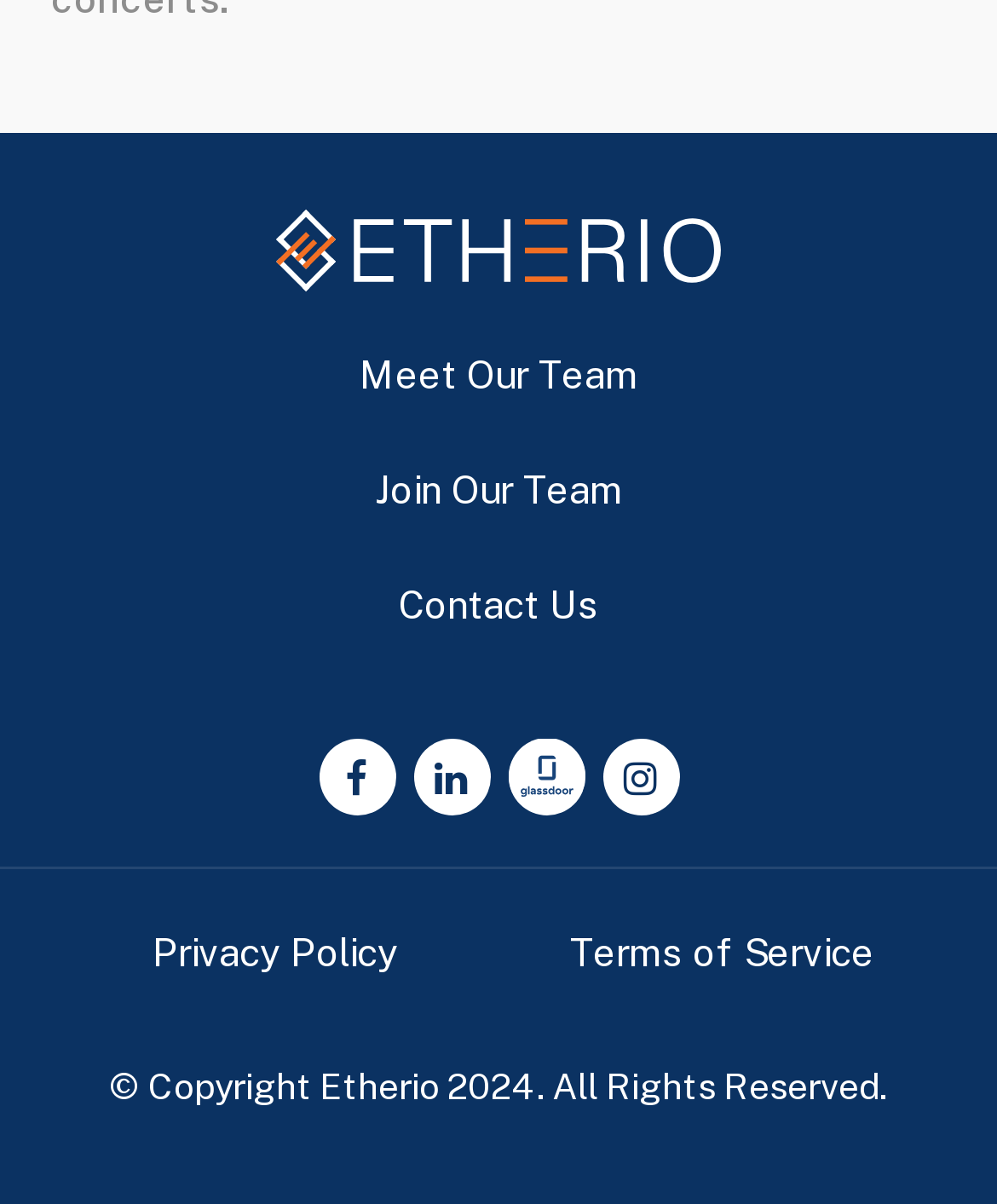How many social media links are there? Refer to the image and provide a one-word or short phrase answer.

4